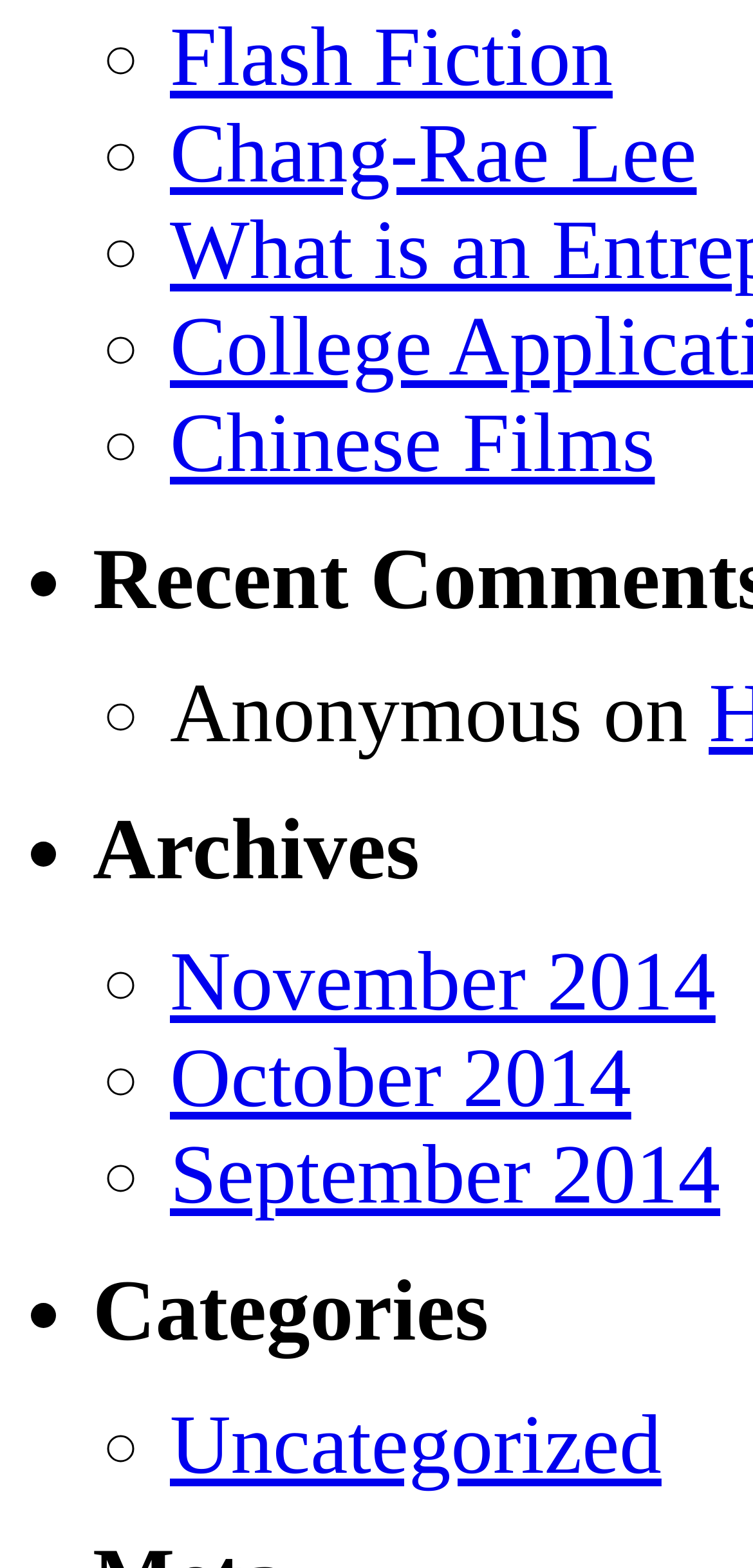Respond to the question below with a single word or phrase:
How many list markers are there on the webpage?

9